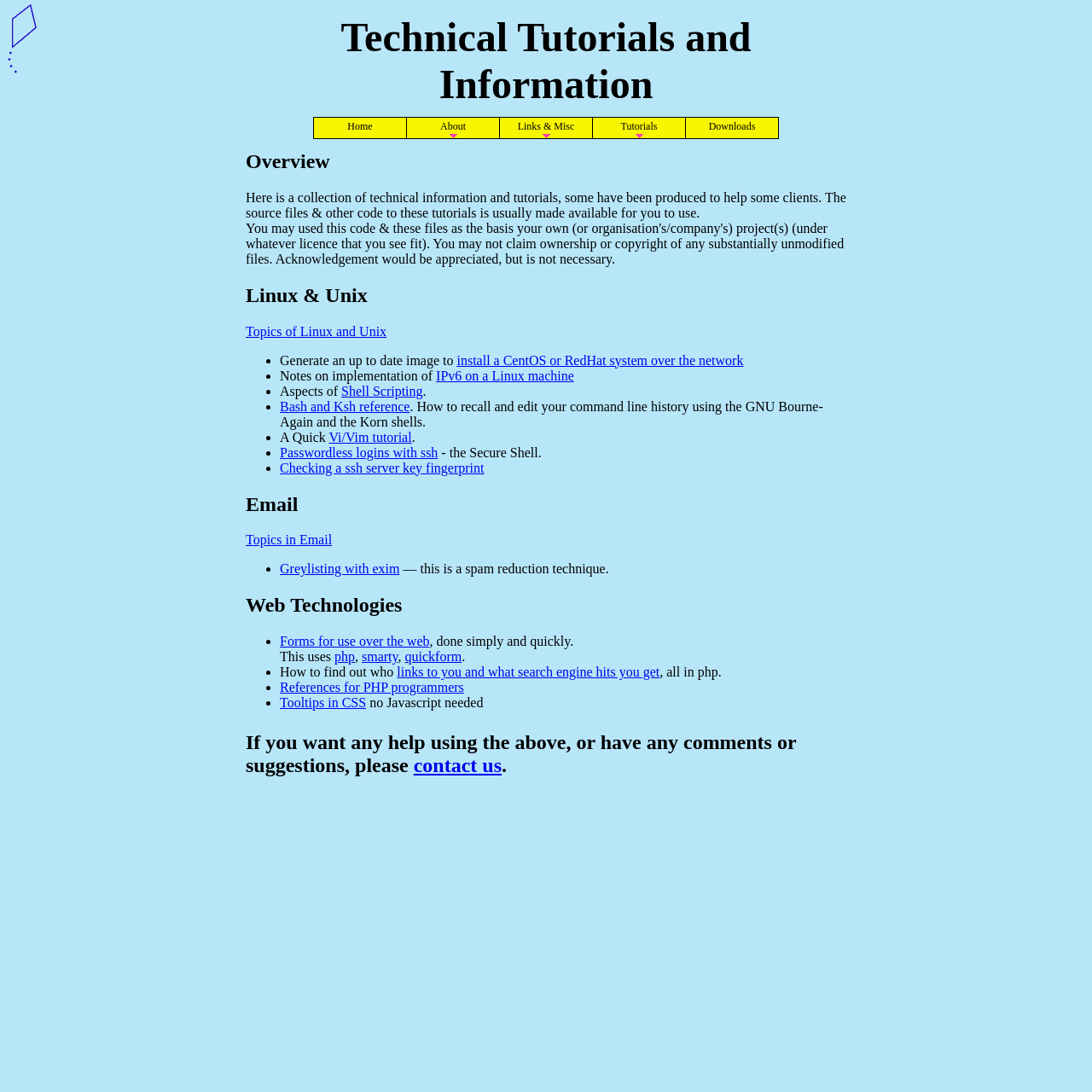Locate and extract the headline of this webpage.

Technical Tutorials and Information